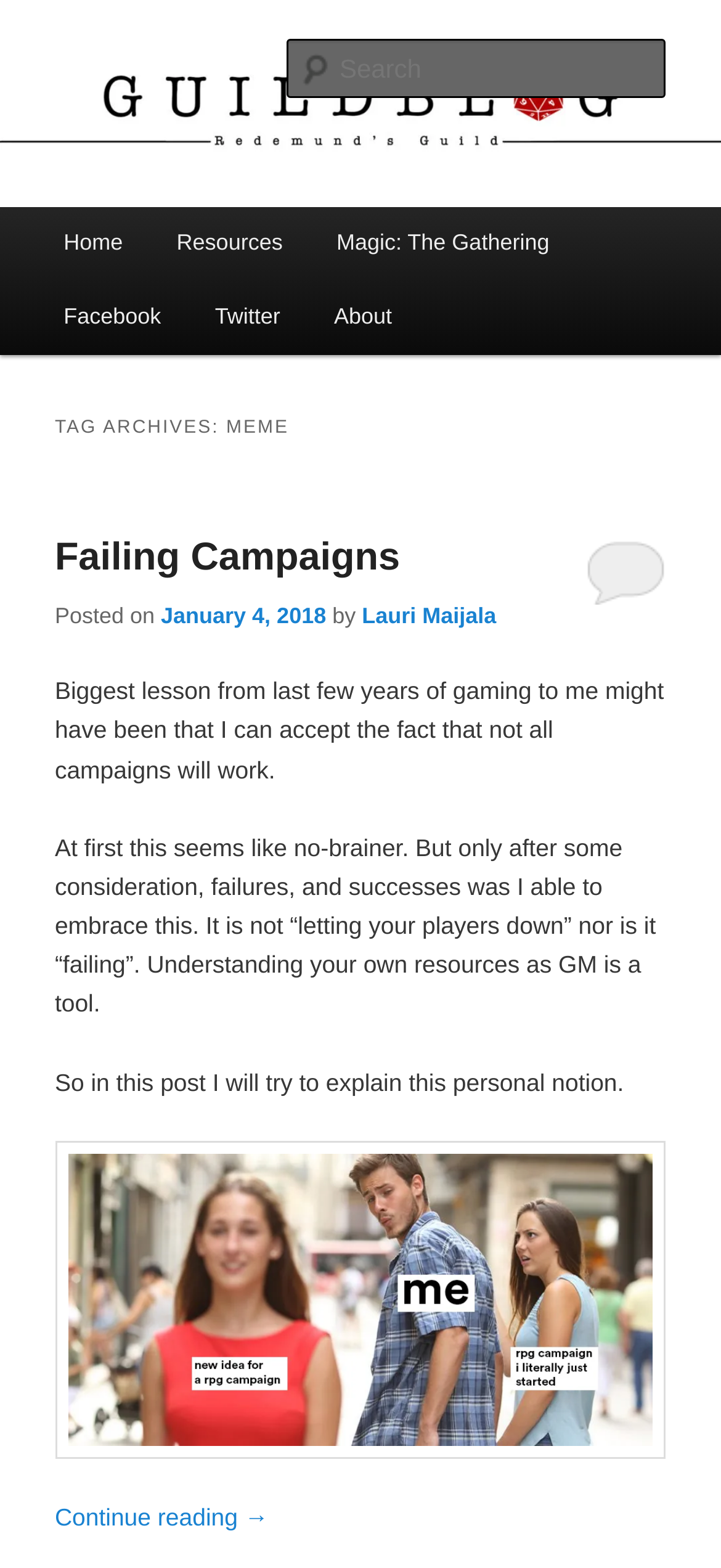Determine the bounding box coordinates for the HTML element mentioned in the following description: "Continue reading →". The coordinates should be a list of four floats ranging from 0 to 1, represented as [left, top, right, bottom].

[0.076, 0.959, 0.372, 0.977]